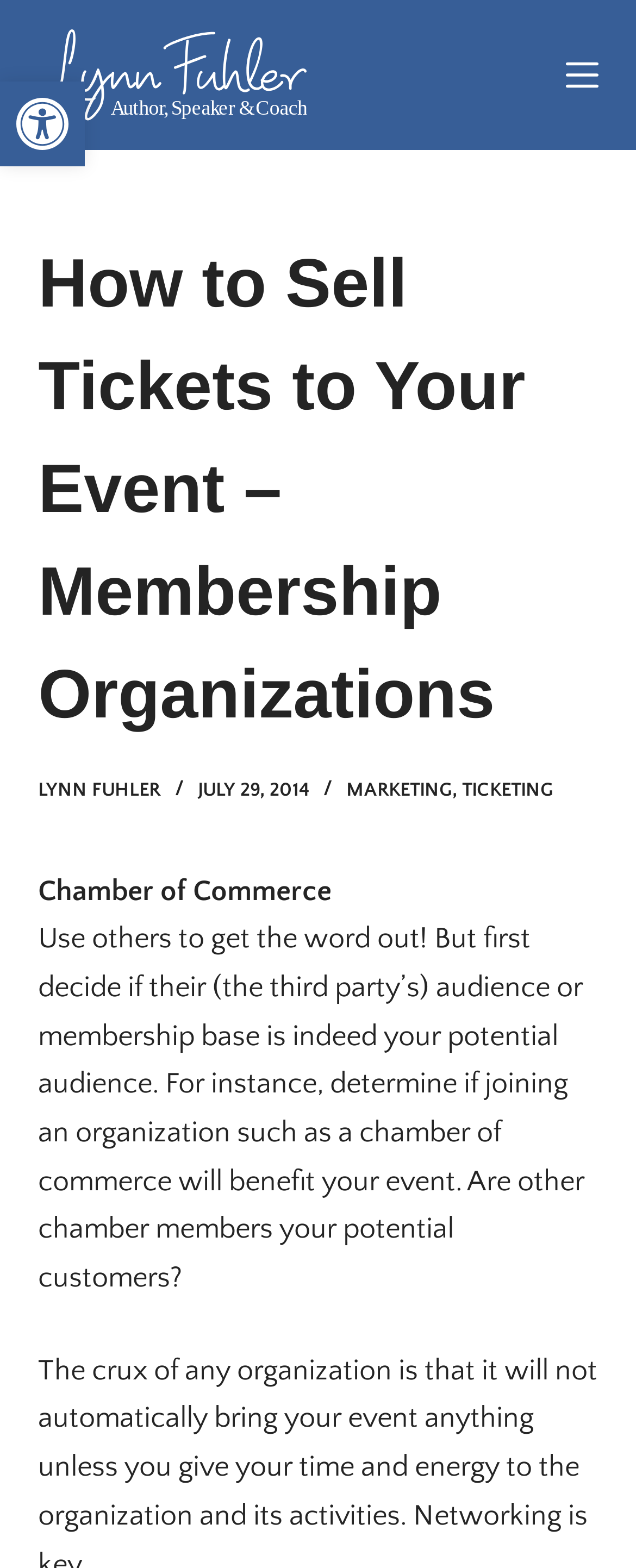Please provide a brief answer to the question using only one word or phrase: 
What is the topic of the article?

Marketing and Ticketing